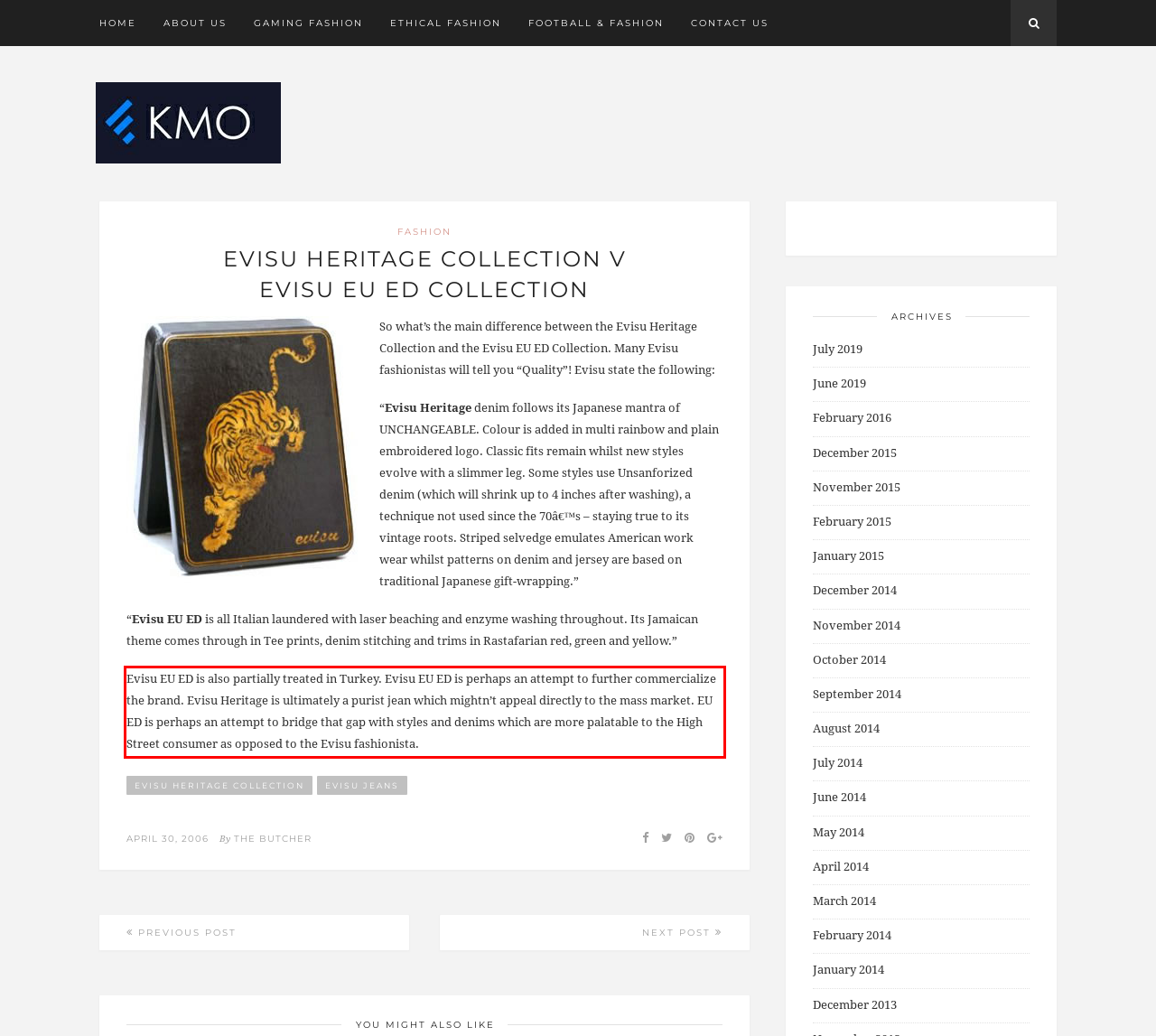You have a screenshot with a red rectangle around a UI element. Recognize and extract the text within this red bounding box using OCR.

Evisu EU ED is also partially treated in Turkey. Evisu EU ED is perhaps an attempt to further commercialize the brand. Evisu Heritage is ultimately a purist jean which mightn’t appeal directly to the mass market. EU ED is perhaps an attempt to bridge that gap with styles and denims which are more palatable to the High Street consumer as opposed to the Evisu fashionista.